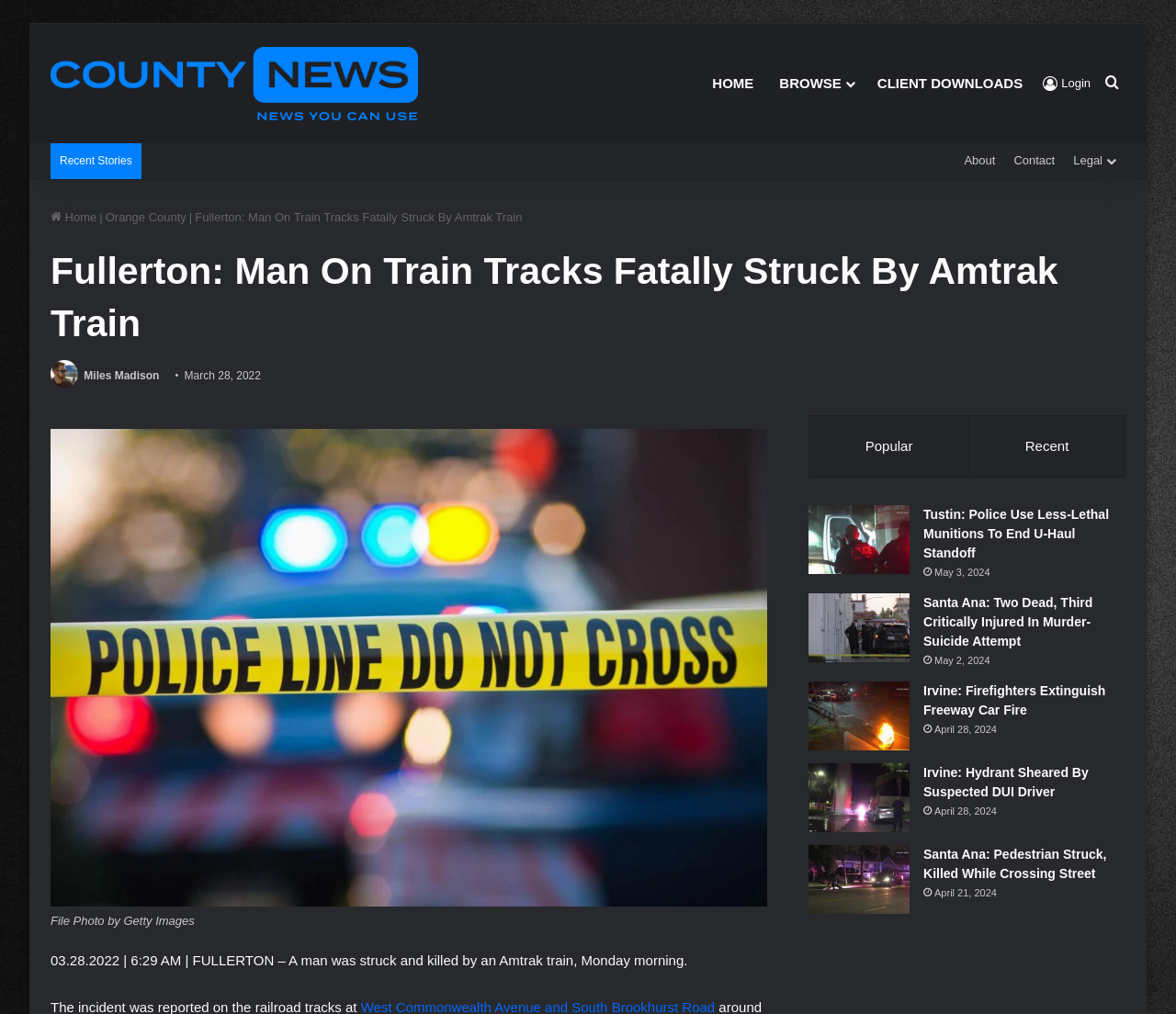Use a single word or phrase to answer the question:
What is the date of the incident?

March 28, 2022